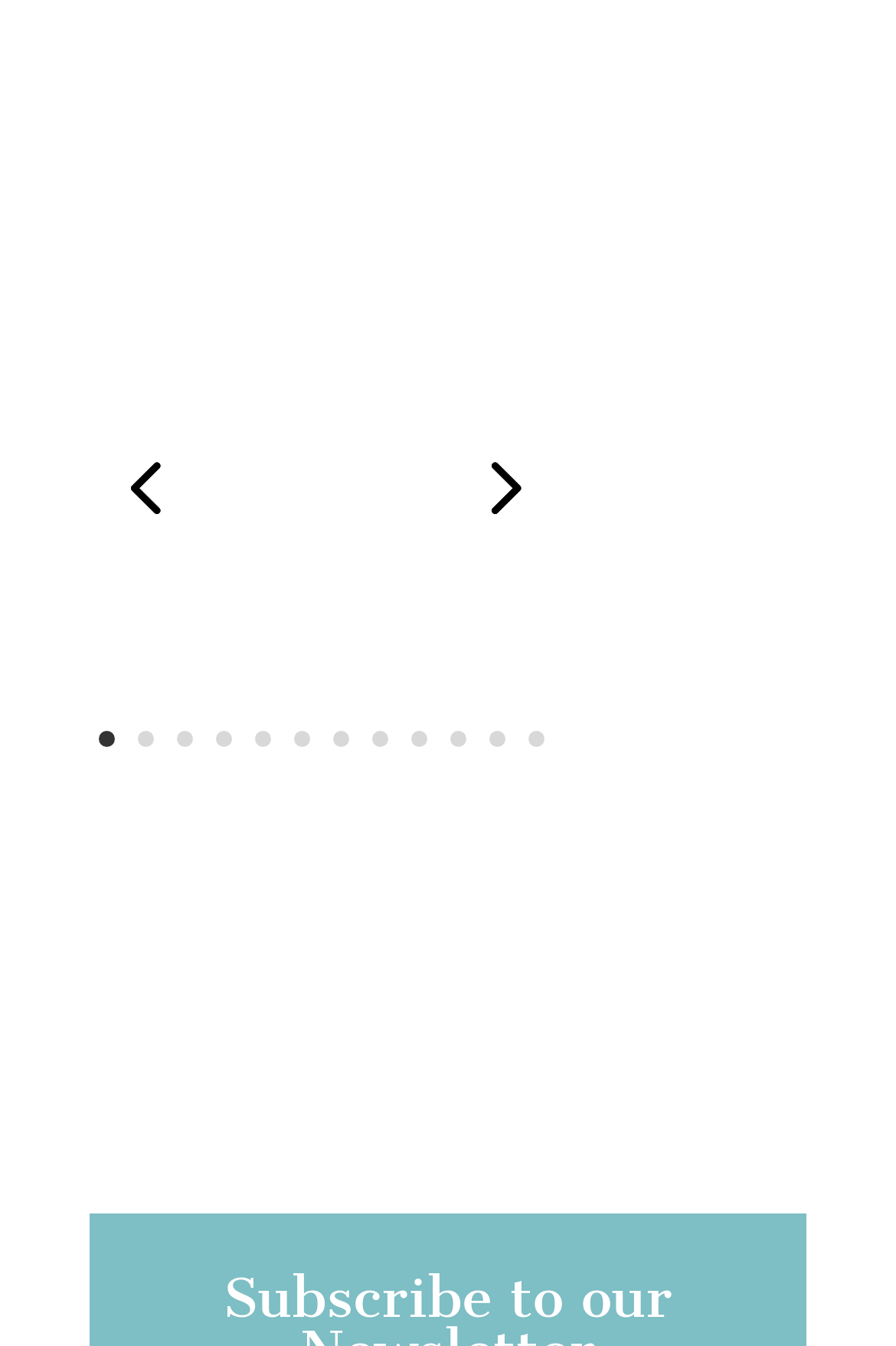Provide a one-word or short-phrase answer to the question:
How many links are there in the top half of the webpage?

1